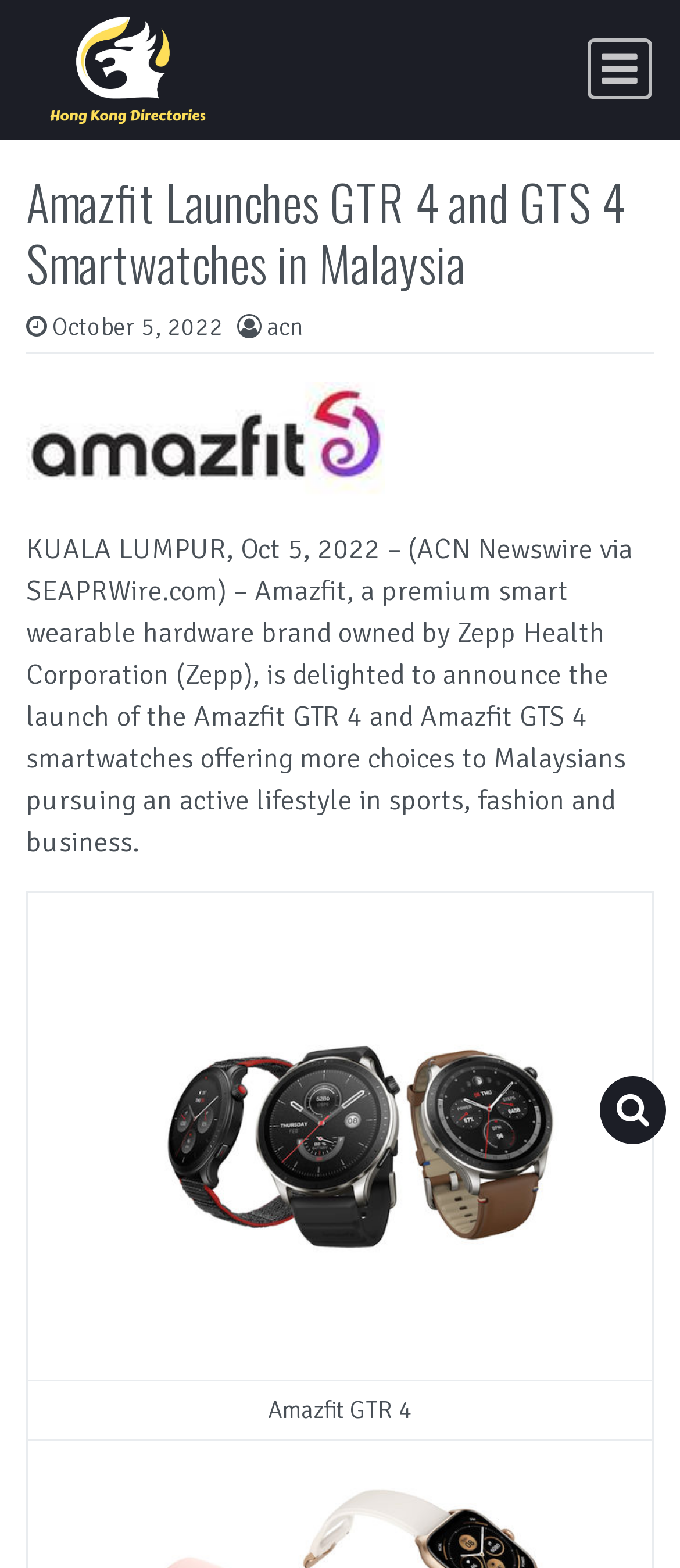Answer the following inquiry with a single word or phrase:
What is the date of the news article?

October 5, 2022